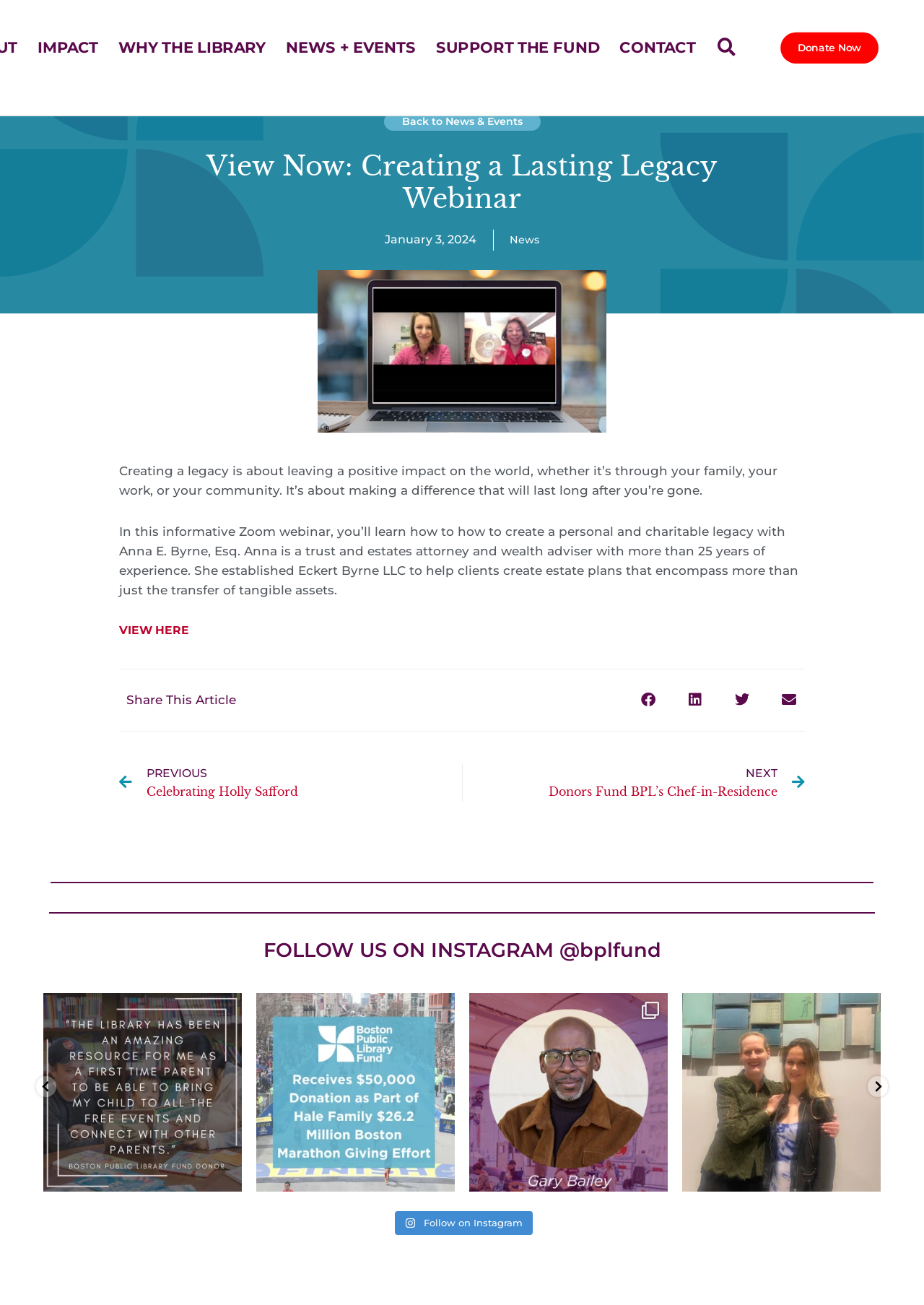Locate the UI element described by VIEW HERE in the provided webpage screenshot. Return the bounding box coordinates in the format (top-left x, top-left y, bottom-right x, bottom-right y), ensuring all values are between 0 and 1.

[0.129, 0.477, 0.21, 0.488]